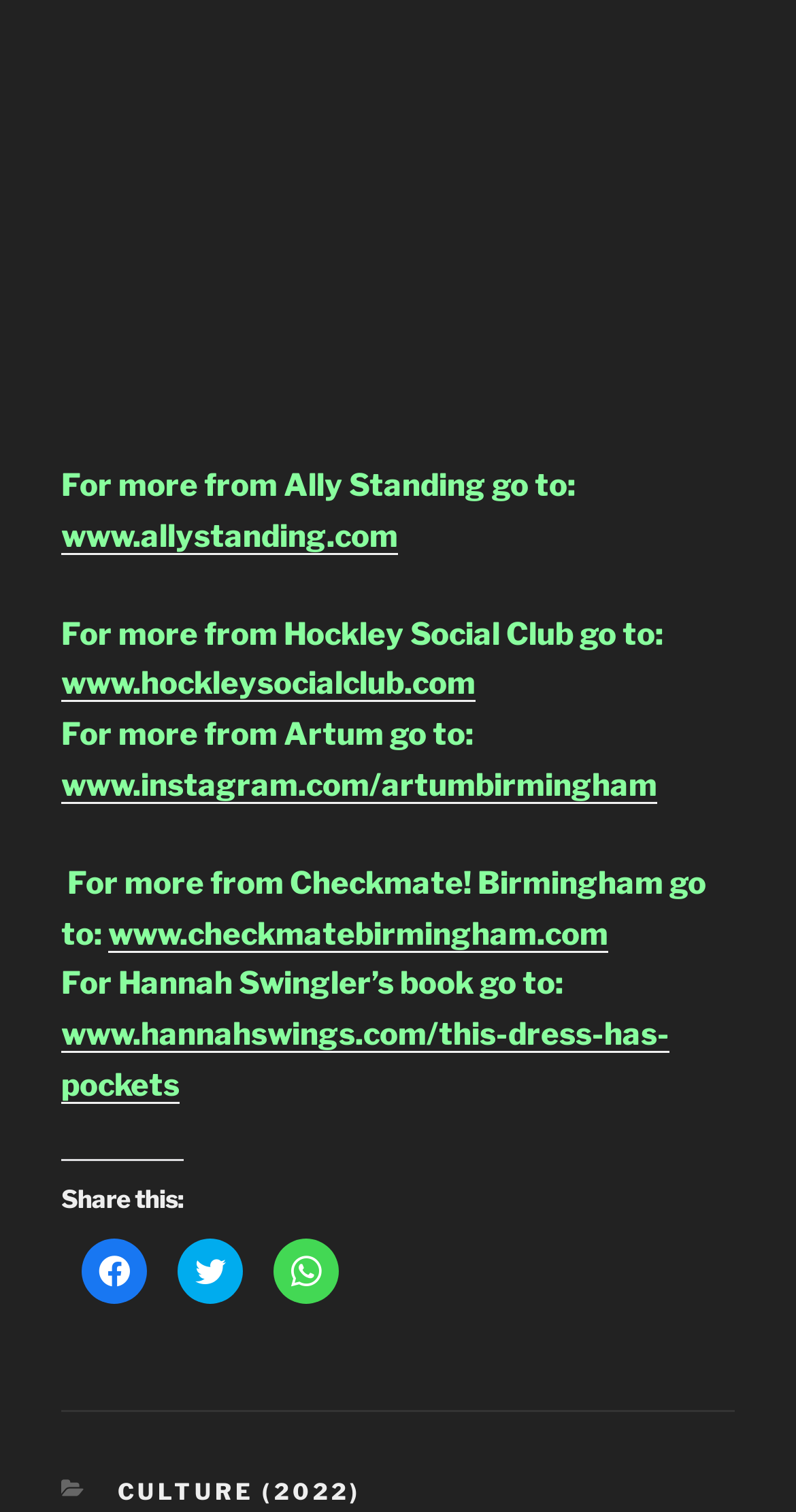Please answer the following question using a single word or phrase: 
What is the URL for Hannah Swingler's book?

www.hannahswings.com/this-dress-has-pockets